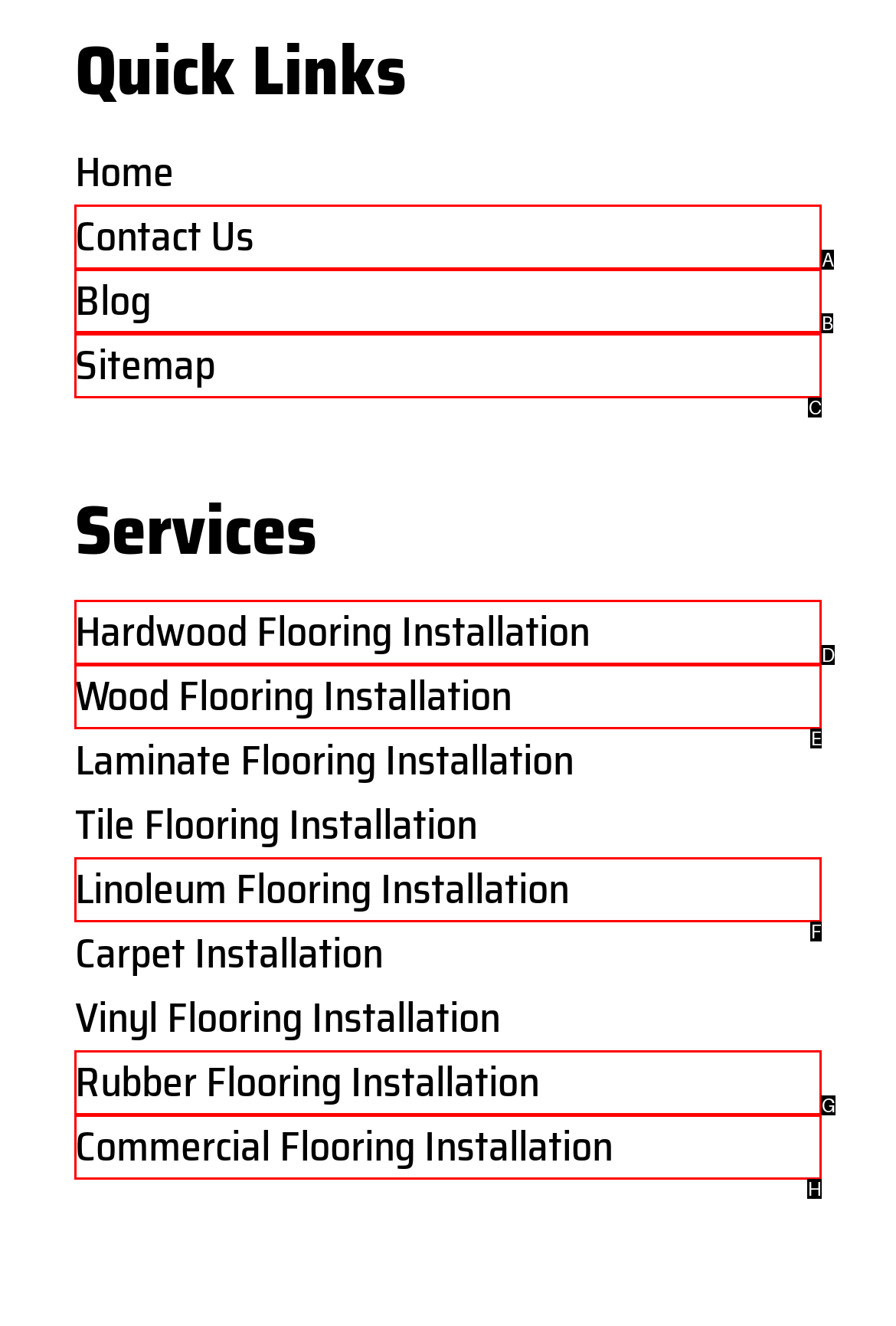Choose the HTML element that should be clicked to achieve this task: view blog
Respond with the letter of the correct choice.

B